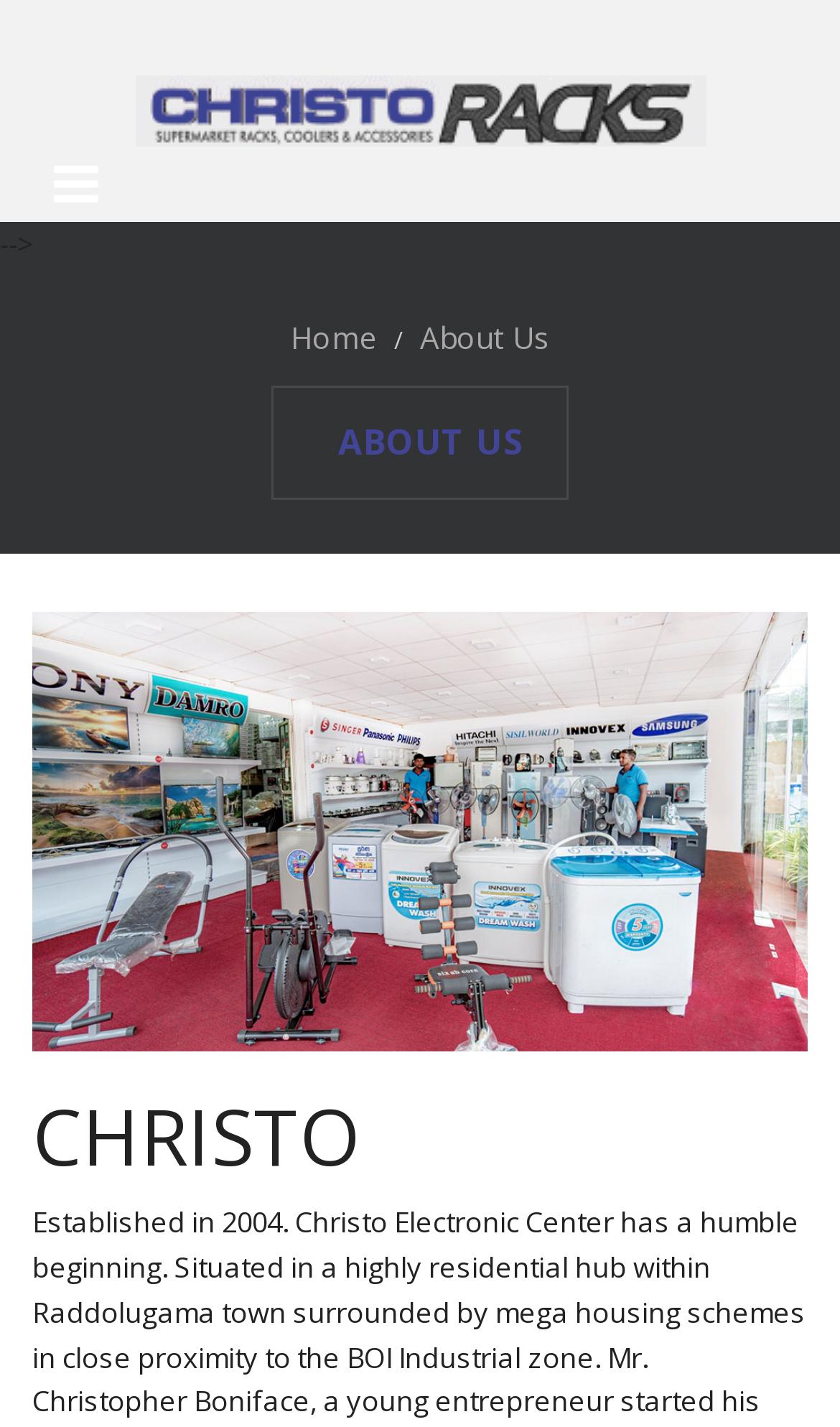Give a detailed account of the webpage.

The webpage is titled "Christo Racks" and features a logo at the top center of the page, which is an image with the text "christo-racks-logo". Below the logo, there is a navigation menu with three links: "Home" on the left, "About Us" on the right, and a separator "/" in between. The "About Us" link is accompanied by a brief description "ABOUT US" below it.

At the bottom of the page, there is a large heading that spans almost the entire width of the page, reading "CHRISTO".